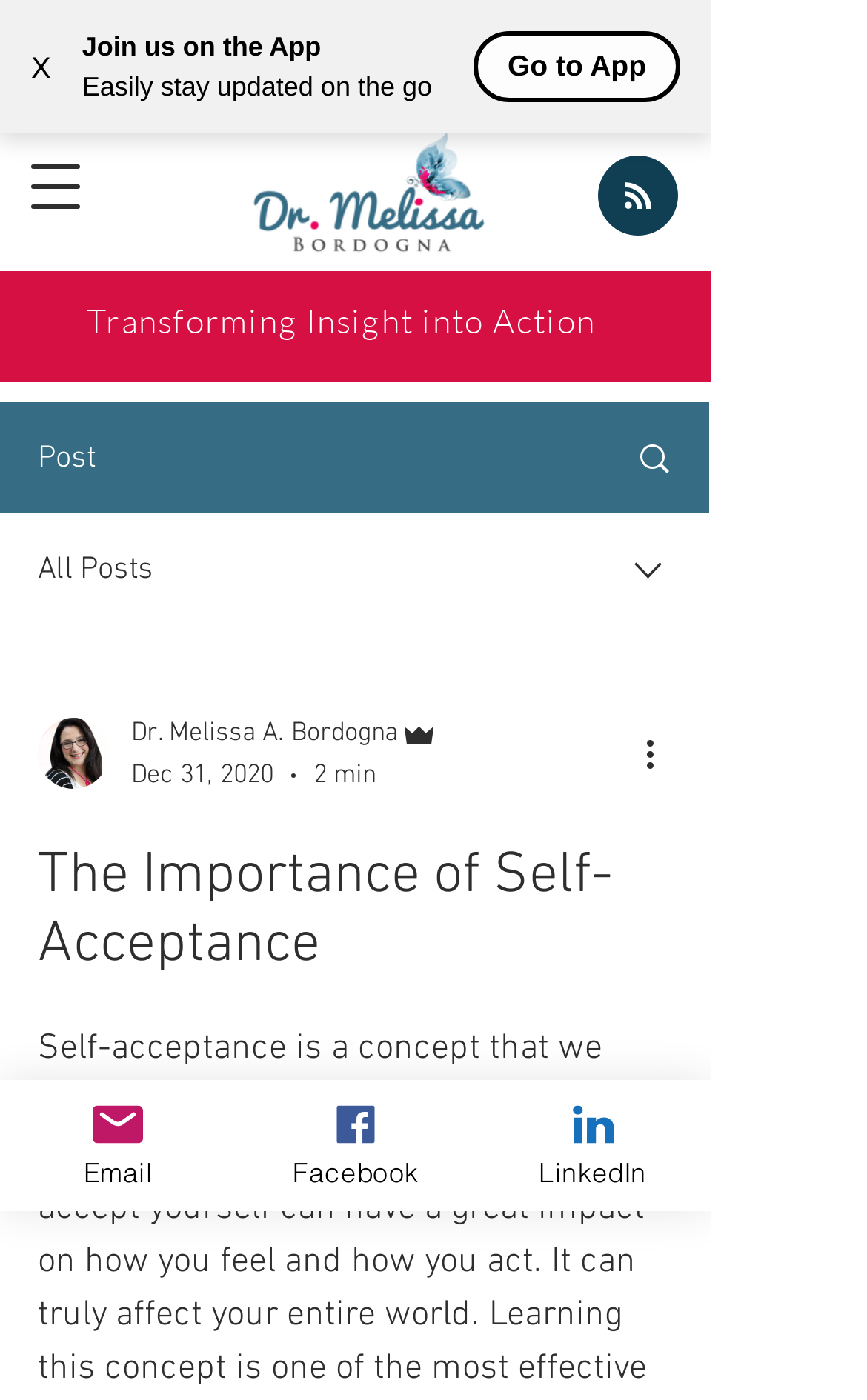Could you find the bounding box coordinates of the clickable area to complete this instruction: "Read more actions"?

[0.736, 0.519, 0.797, 0.557]